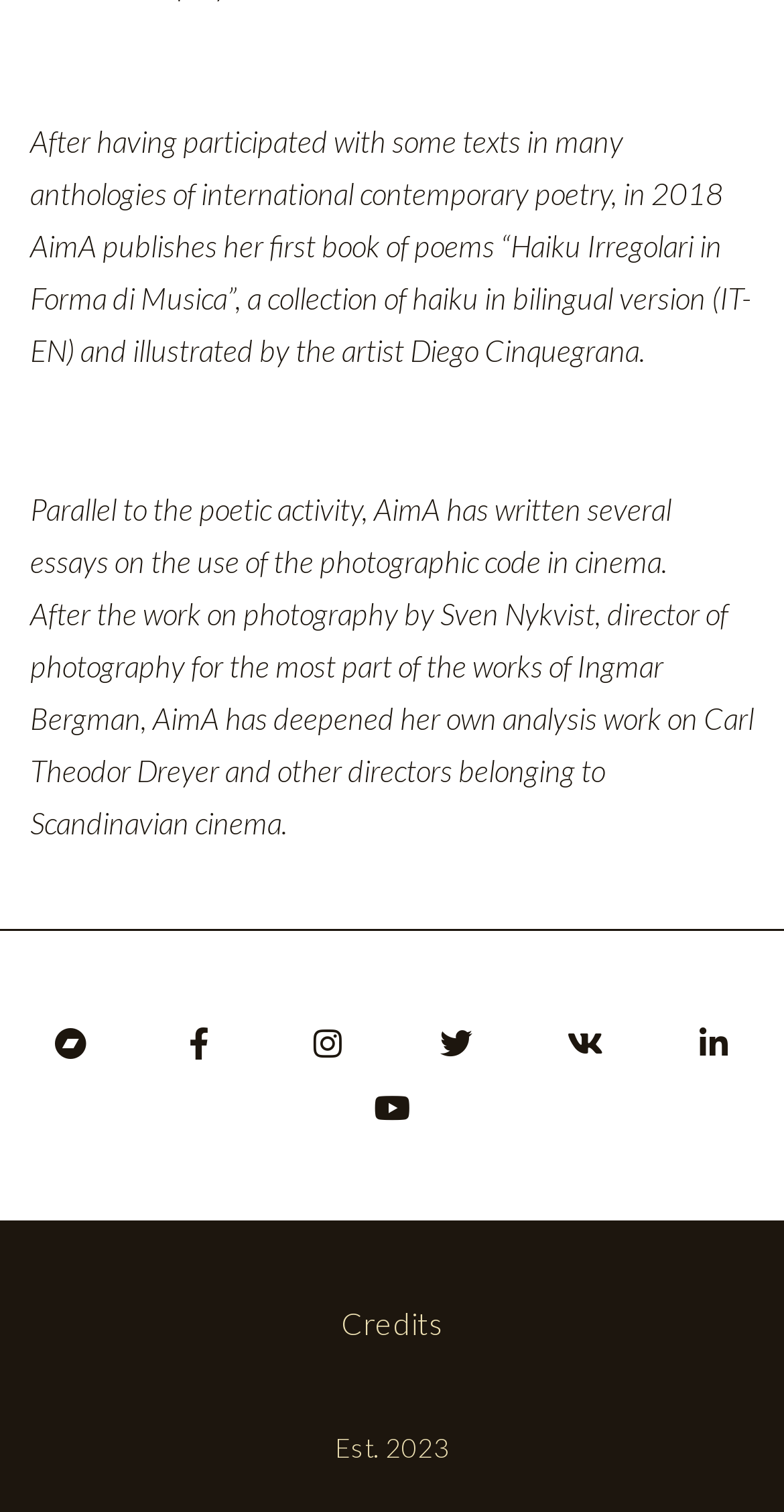Extract the bounding box coordinates for the UI element described by the text: "Facebook-f". The coordinates should be in the form of [left, top, right, bottom] with values between 0 and 1.

[0.213, 0.669, 0.295, 0.711]